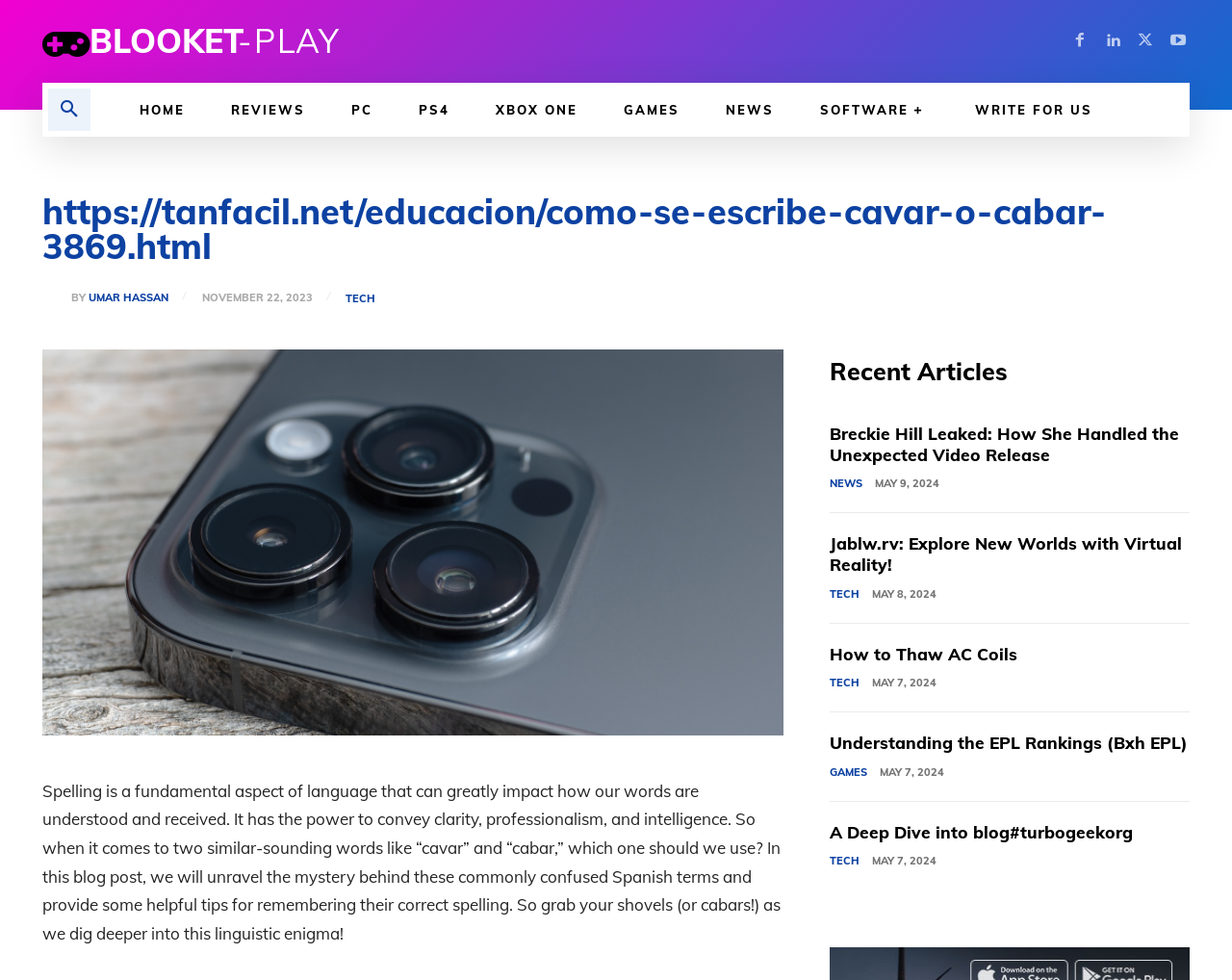Extract the bounding box coordinates of the UI element described: "WRITE FOR US". Provide the coordinates in the format [left, top, right, bottom] with values ranging from 0 to 1.

[0.773, 0.084, 0.905, 0.139]